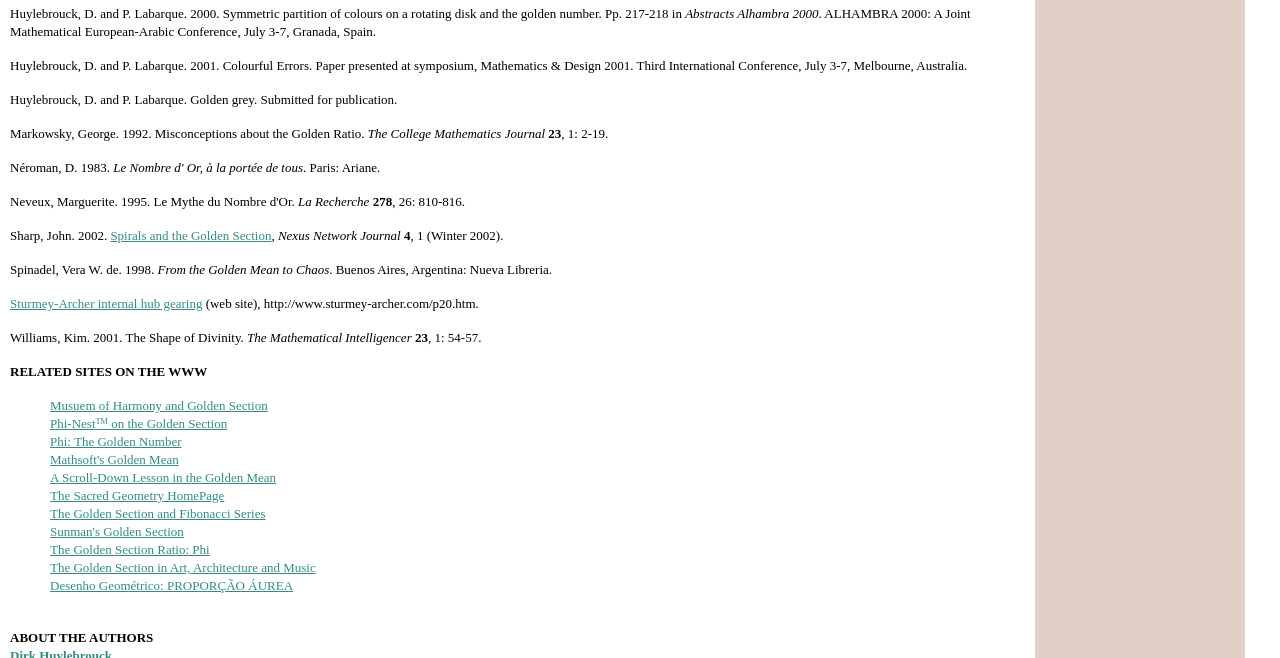What is the title of the section that lists related websites?
Refer to the image and give a detailed answer to the query.

The section that lists related websites on the topic of the Golden Ratio is titled 'RELATED SITES ON THE WWW', which contains links to 10 websites that provide additional resources and information on the subject.